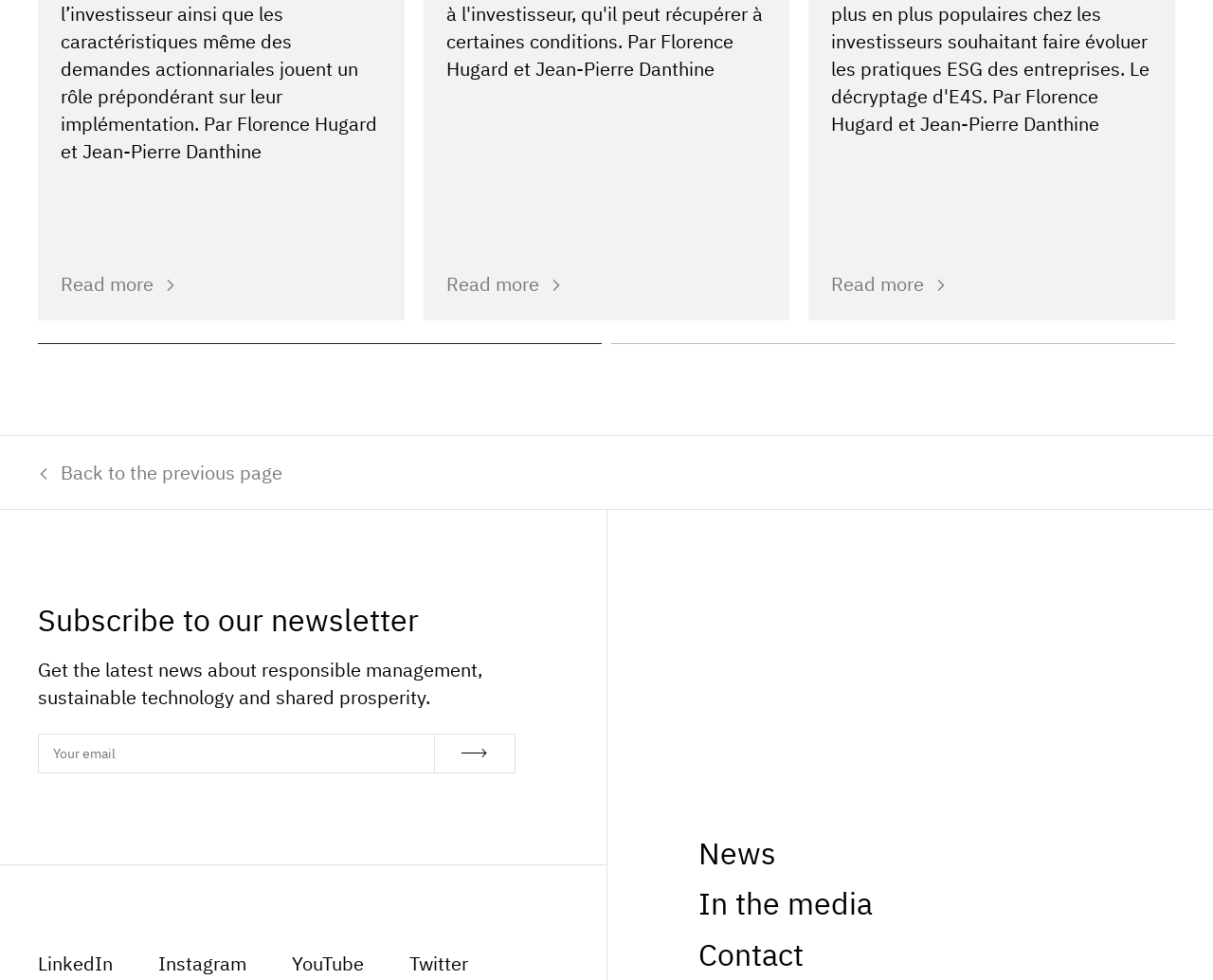Please determine the bounding box coordinates for the UI element described here. Use the format (top-left x, top-left y, bottom-right x, bottom-right y) with values bounded between 0 and 1: News

[0.575, 0.845, 0.719, 0.897]